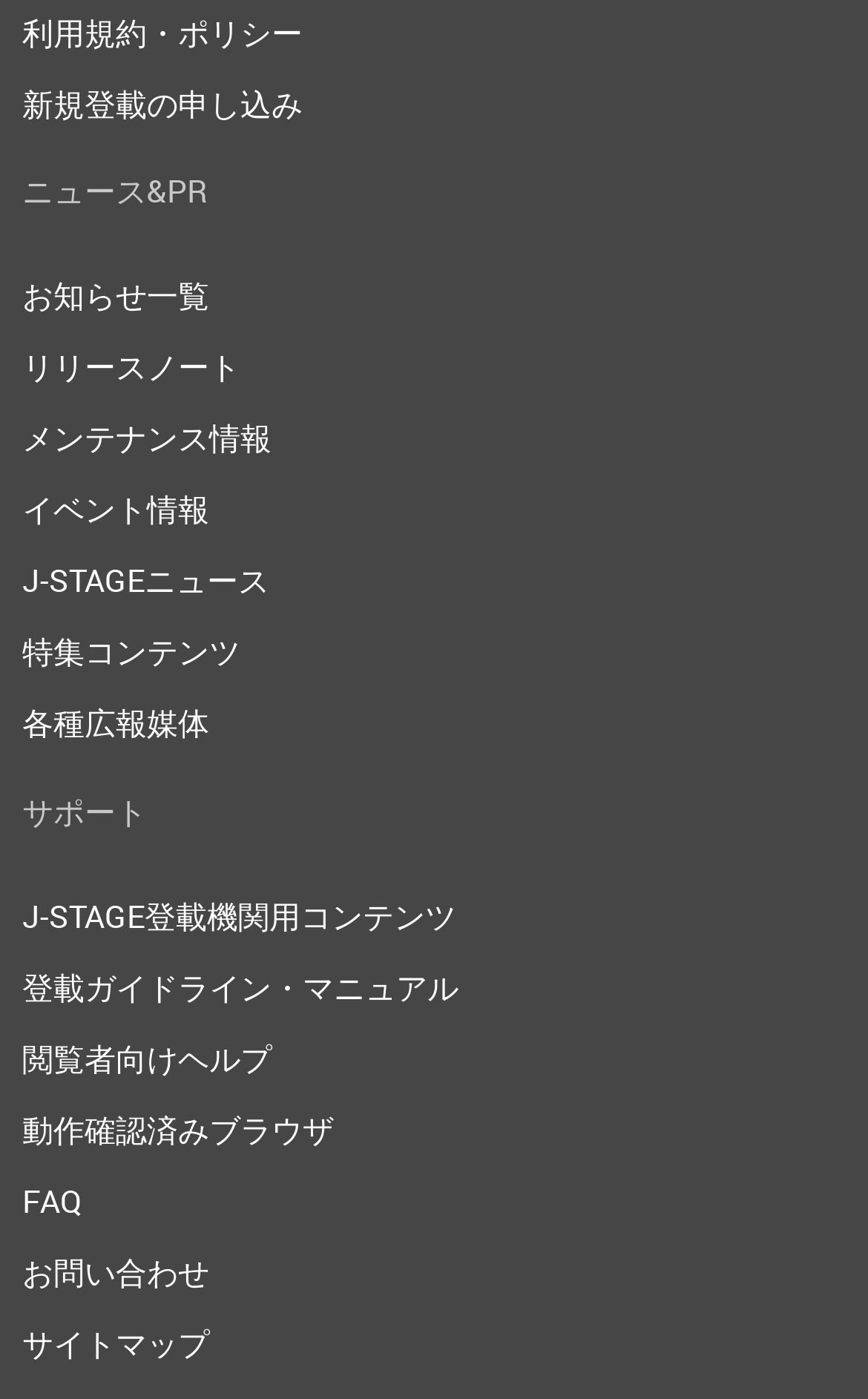How many links are there under the 'サポート' category?
Look at the screenshot and respond with a single word or phrase.

6